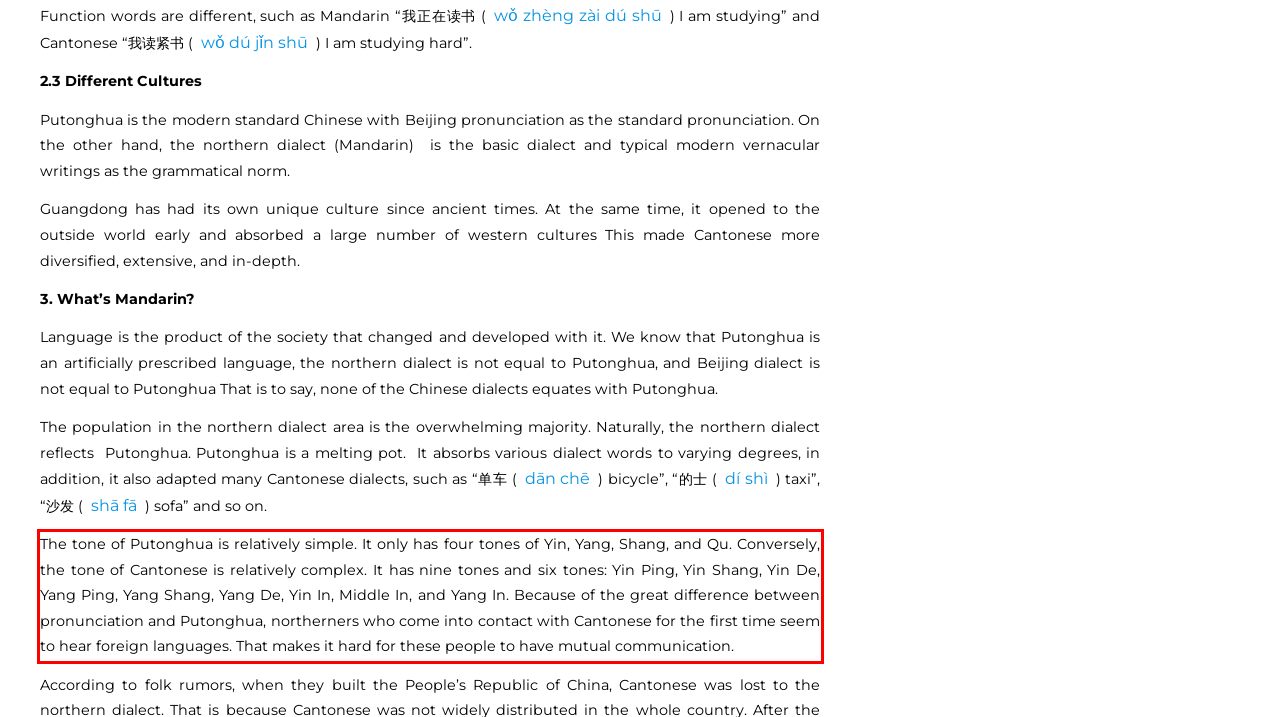Given a screenshot of a webpage containing a red rectangle bounding box, extract and provide the text content found within the red bounding box.

The tone of Putonghua is relatively simple. It only has four tones of Yin, Yang, Shang, and Qu. Conversely, the tone of Cantonese is relatively complex. It has nine tones and six tones: Yin Ping, Yin Shang, Yin De, Yang Ping, Yang Shang, Yang De, Yin In, Middle In, and Yang In. Because of the great difference between pronunciation and Putonghua, northerners who come into contact with Cantonese for the first time seem to hear foreign languages. That makes it hard for these people to have mutual communication.